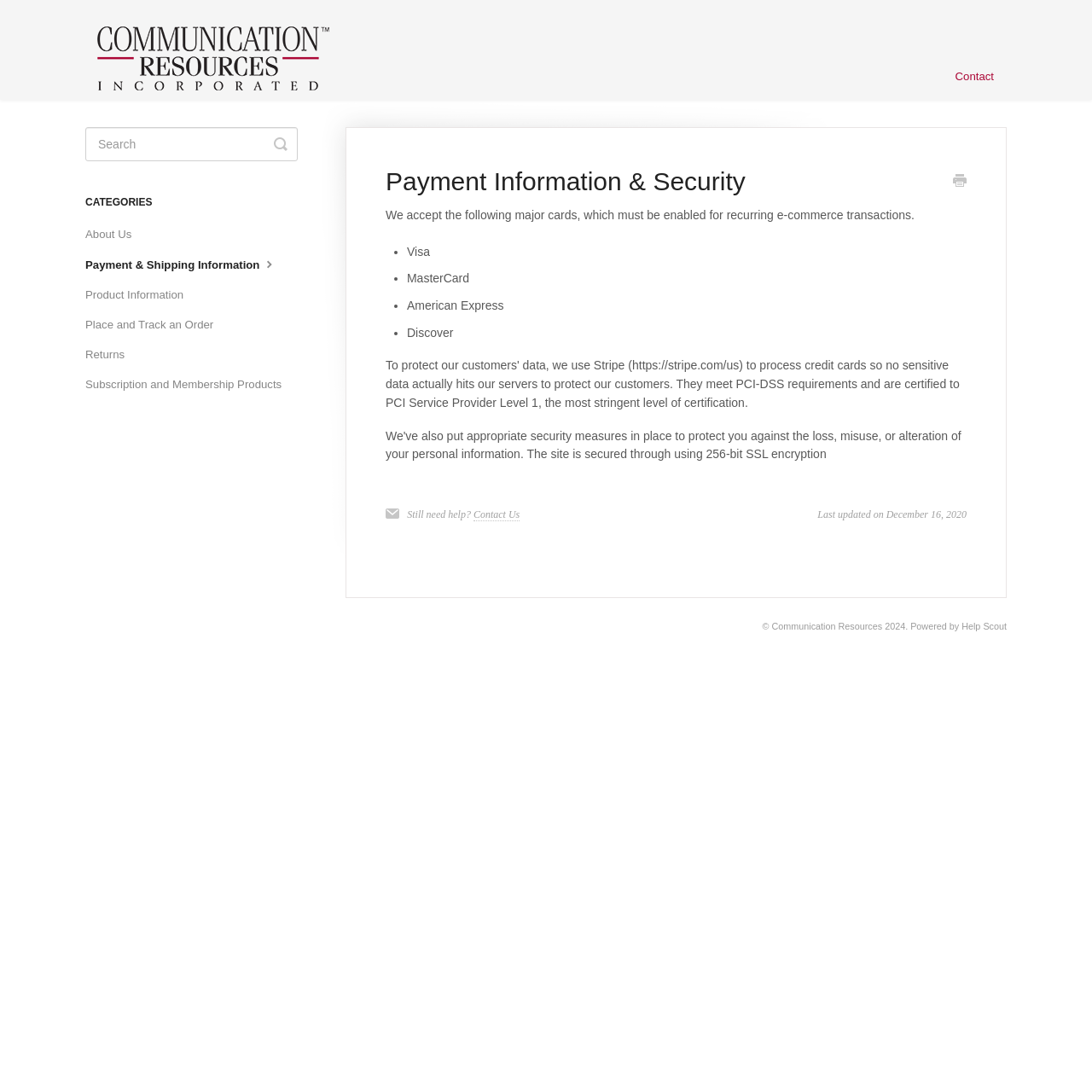Use a single word or phrase to answer the question:
What types of cards are accepted for recurring e-commerce transactions?

Visa, MasterCard, American Express, Discover